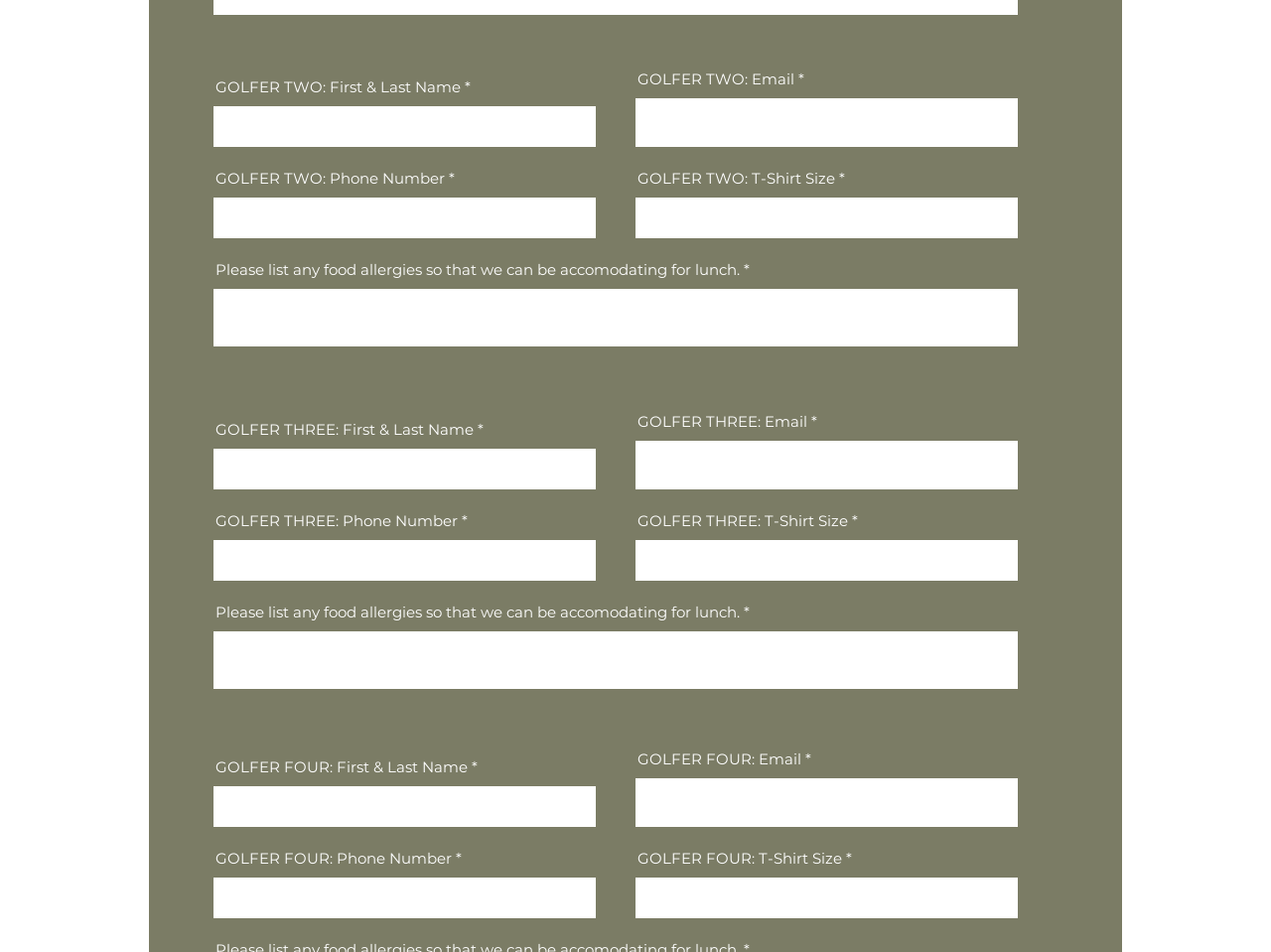Please determine the bounding box coordinates of the clickable area required to carry out the following instruction: "List food allergies for lunch". The coordinates must be four float numbers between 0 and 1, represented as [left, top, right, bottom].

[0.168, 0.303, 0.801, 0.363]